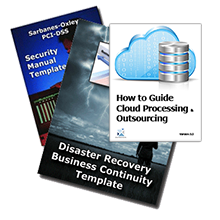What is the focus of the 'Disaster Recovery Business Continuity Template'? From the image, respond with a single word or brief phrase.

Business continuity in crisis